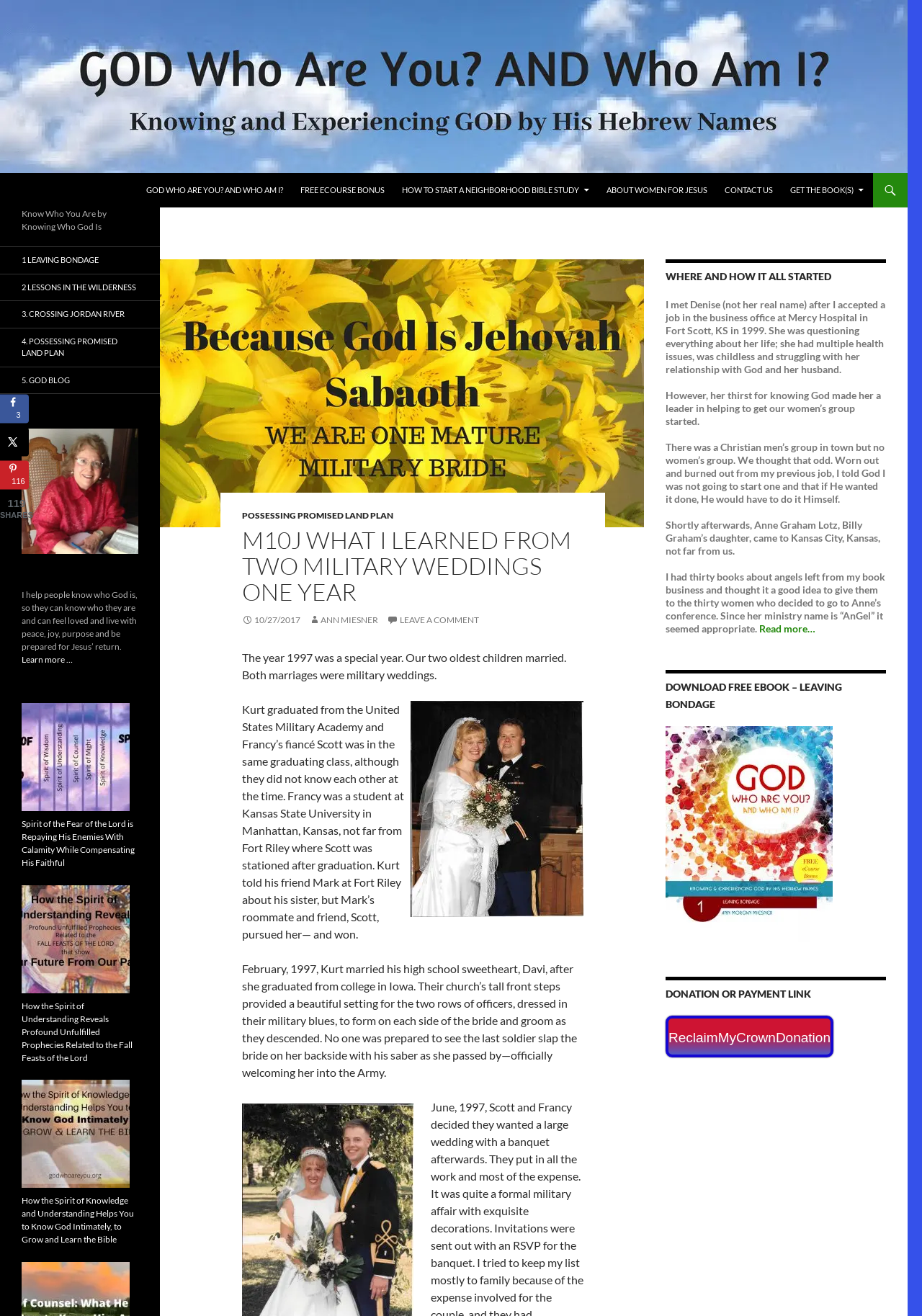Create a detailed summary of the webpage's content and design.

This webpage appears to be a personal blog or website focused on Christianity and spirituality. At the top, there is a navigation menu with links to various sections, including "GOD WHO ARE YOU? AND WHO AM I?", "FREE ECOURSE BONUS", and "CONTACT US". Below this, there is a prominent image of yellow lilies with text overlay, which seems to be a header image for the website.

The main content of the webpage is divided into several sections. The first section has a heading "M10J WHAT I LEARNED FROM TWO MILITARY WEDDINGS ONE YEAR" and contains a brief story about the author's children getting married in military weddings. There is also a link to a related article, "Francy and Scott's military wedding".

The next section has a heading "WHERE AND HOW IT ALL STARTED" and tells the story of how the author met a woman named Denise and started a women's group at a hospital. This section also contains links to related articles and a free eBook download.

On the left-hand side of the webpage, there is a sidebar with links to various articles and resources, including "LEAVING BONDAGE", "LESSONS IN THE WILDERNESS", and "CROSSING JORDAN RIVER". There is also an image of a crown with the text "CROWN Connections" and a brief description of the author's mission to help people know who God is.

At the bottom of the webpage, there is a social sharing sidebar with links to share the content on Facebook, X, and Pinterest. There are also some static text elements with numbers, which appear to be share counts.